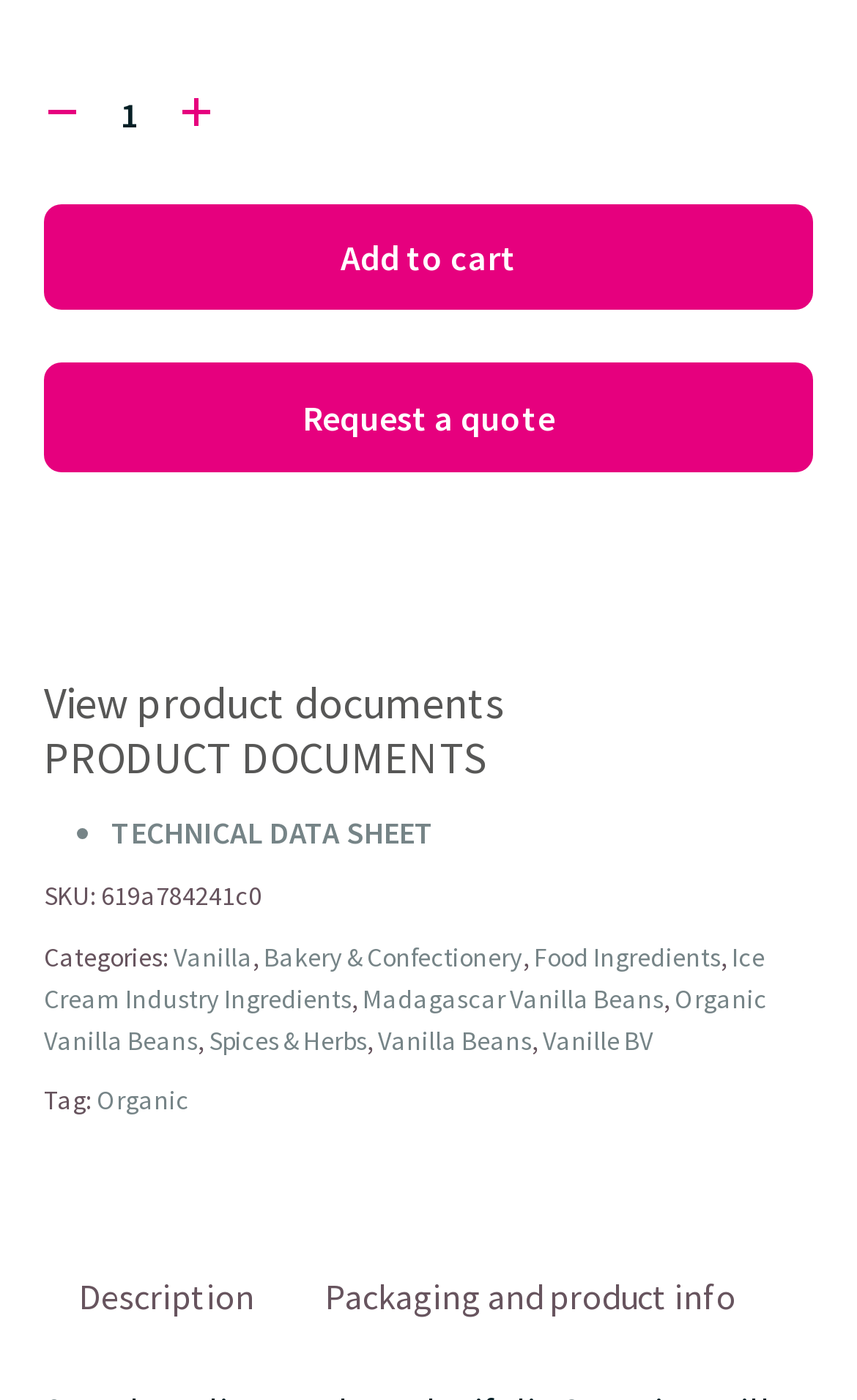Using the provided element description "Vanilla", determine the bounding box coordinates of the UI element.

[0.203, 0.671, 0.295, 0.694]